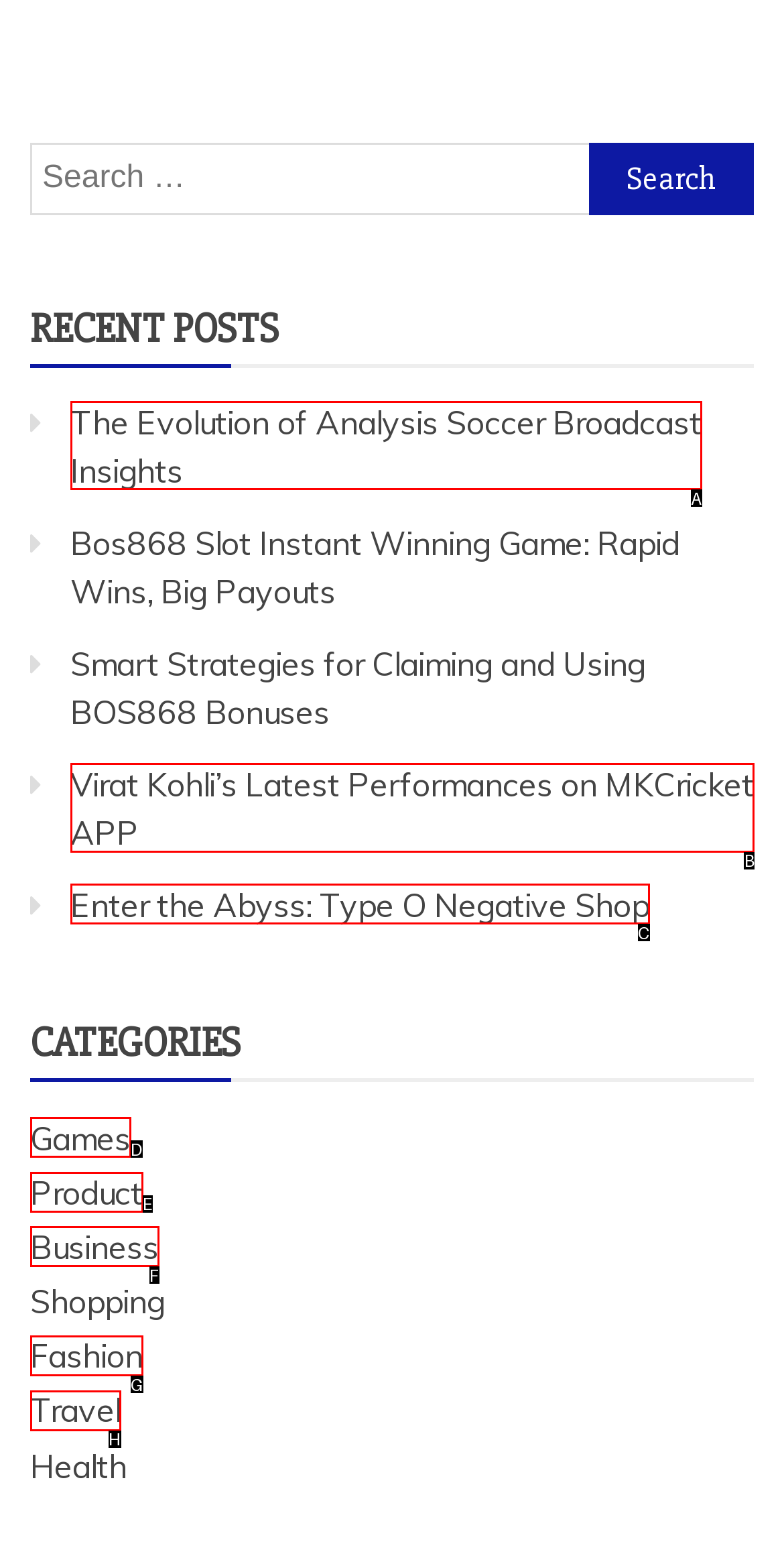Identify the HTML element to click to fulfill this task: Read about Virat Kohli’s Latest Performances on MKCricket APP
Answer with the letter from the given choices.

B